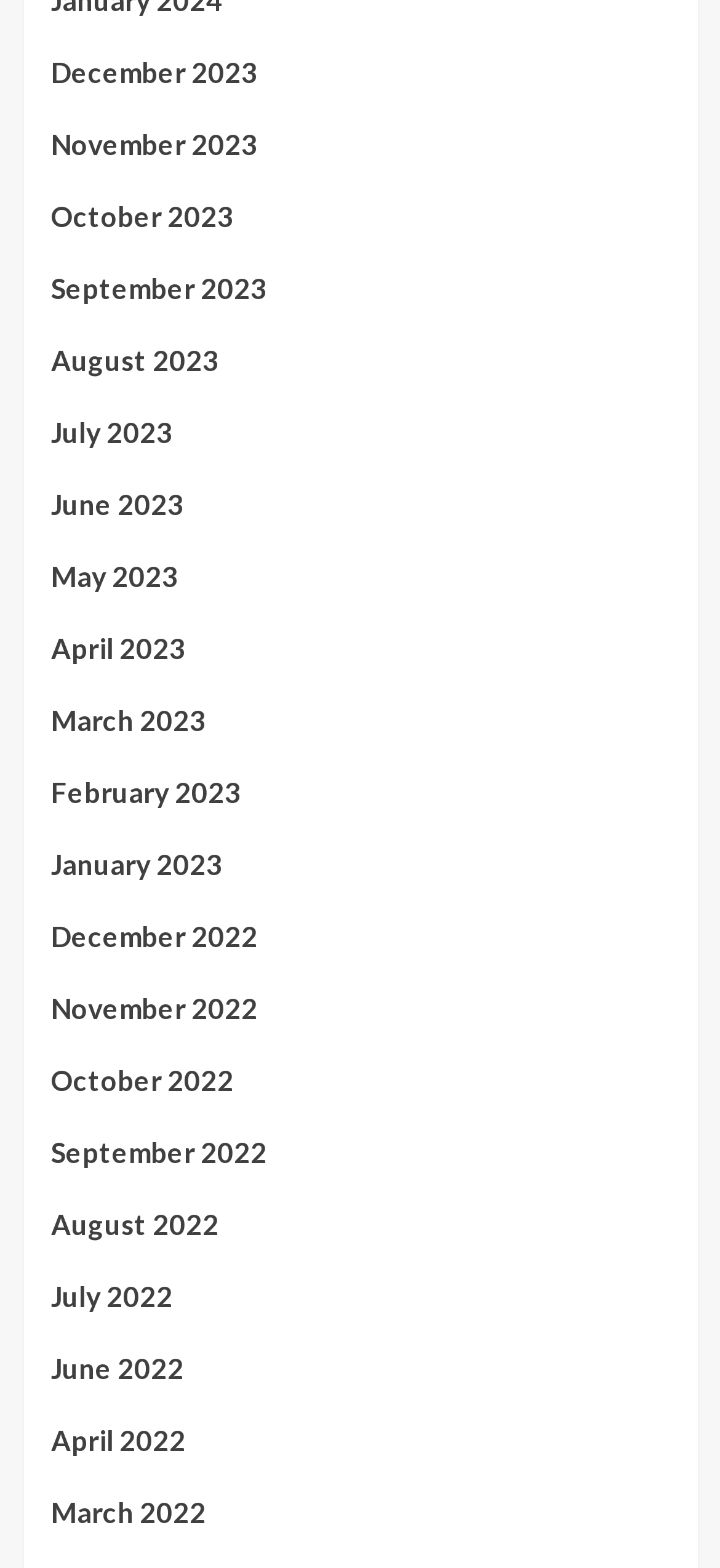Extract the bounding box for the UI element that matches this description: "June 2023".

[0.071, 0.307, 0.929, 0.353]